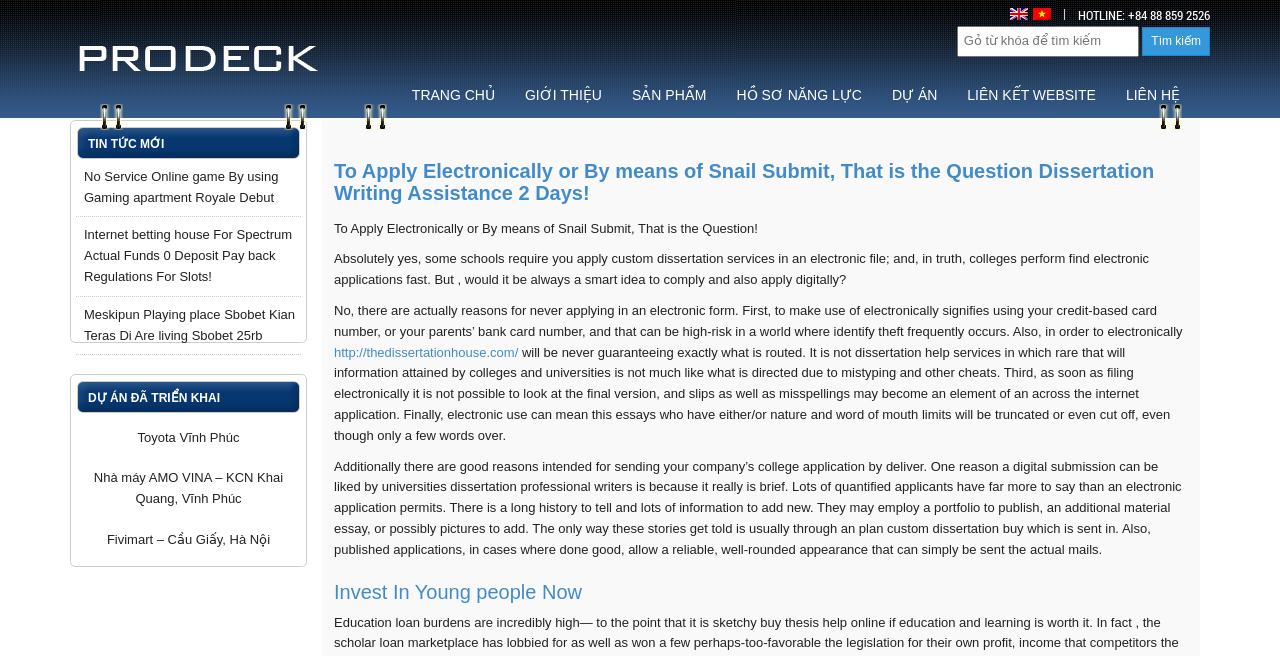Offer a detailed account of what is visible on the webpage.

This webpage appears to be a Vietnamese website that sells steel flooring products, specifically PRODECK steel flooring. At the top of the page, there are two language options, English and Vietnamese, positioned side by side. Next to them is a hotline number and a search bar with a "Search" button. 

Below the search bar, there is a logo image on the left, followed by a horizontal navigation menu with seven links: TRANG CHỦ, GIỚI THIỆU, SẢN PHẨM, HỒ SƠ NĂNG LỰC, DỰ ÁN, LIÊN KẾT WEBSITE, and LIÊN HỆ. 

On the left side of the page, there are two sections. The top section is titled "TIN TỨC MỚI" and contains three news article links. The bottom section is titled "DỰ ÁN ĐÃ TRIỂN KHAI" and contains three project links. 

On the right side of the page, there is a long article titled "To Apply Electronically or By means of Snail Submit, That is the Question Dissertation Writing Assistance 2 Days!" The article discusses the pros and cons of submitting college applications electronically versus by mail. It is divided into several paragraphs and includes a link to a dissertation writing service website. 

At the bottom of the page, there is a heading titled "Invest In Young people Now".